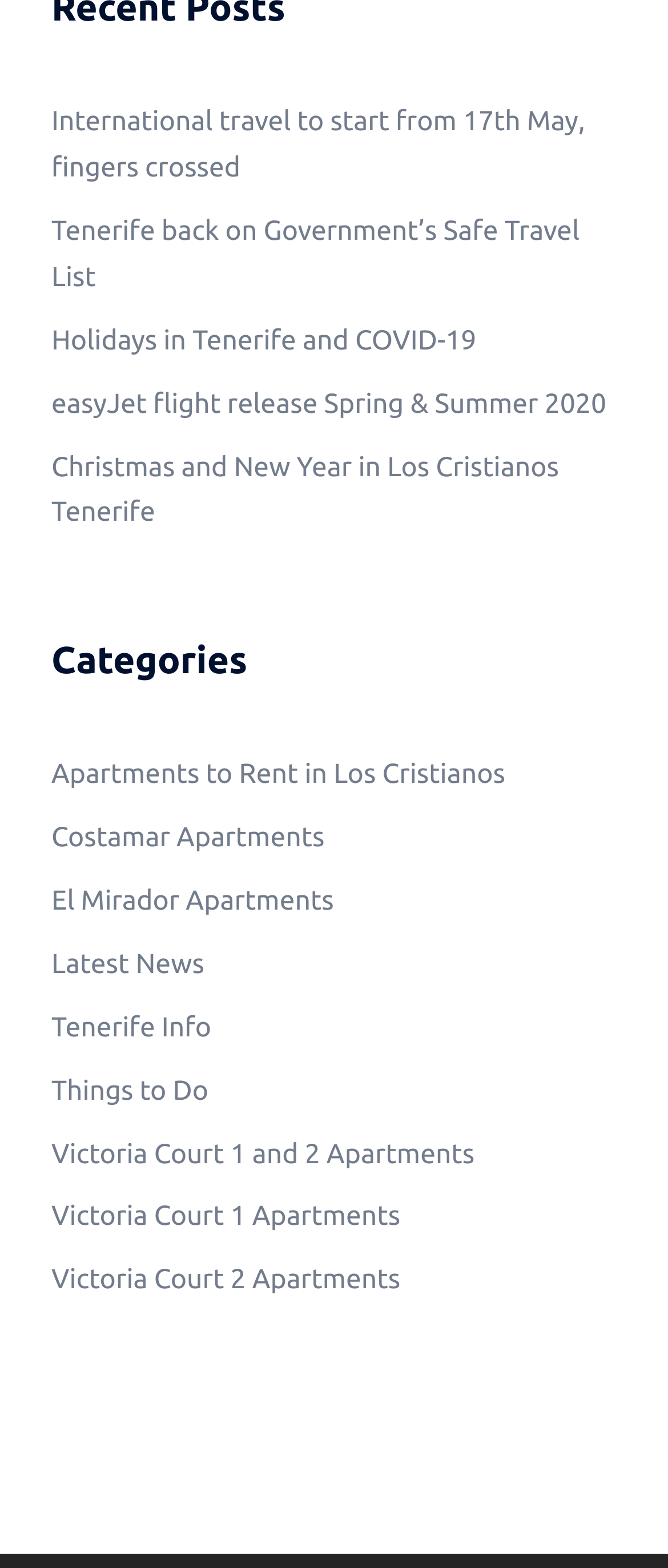Find the bounding box coordinates of the UI element according to this description: "Things to Do".

[0.077, 0.686, 0.312, 0.705]